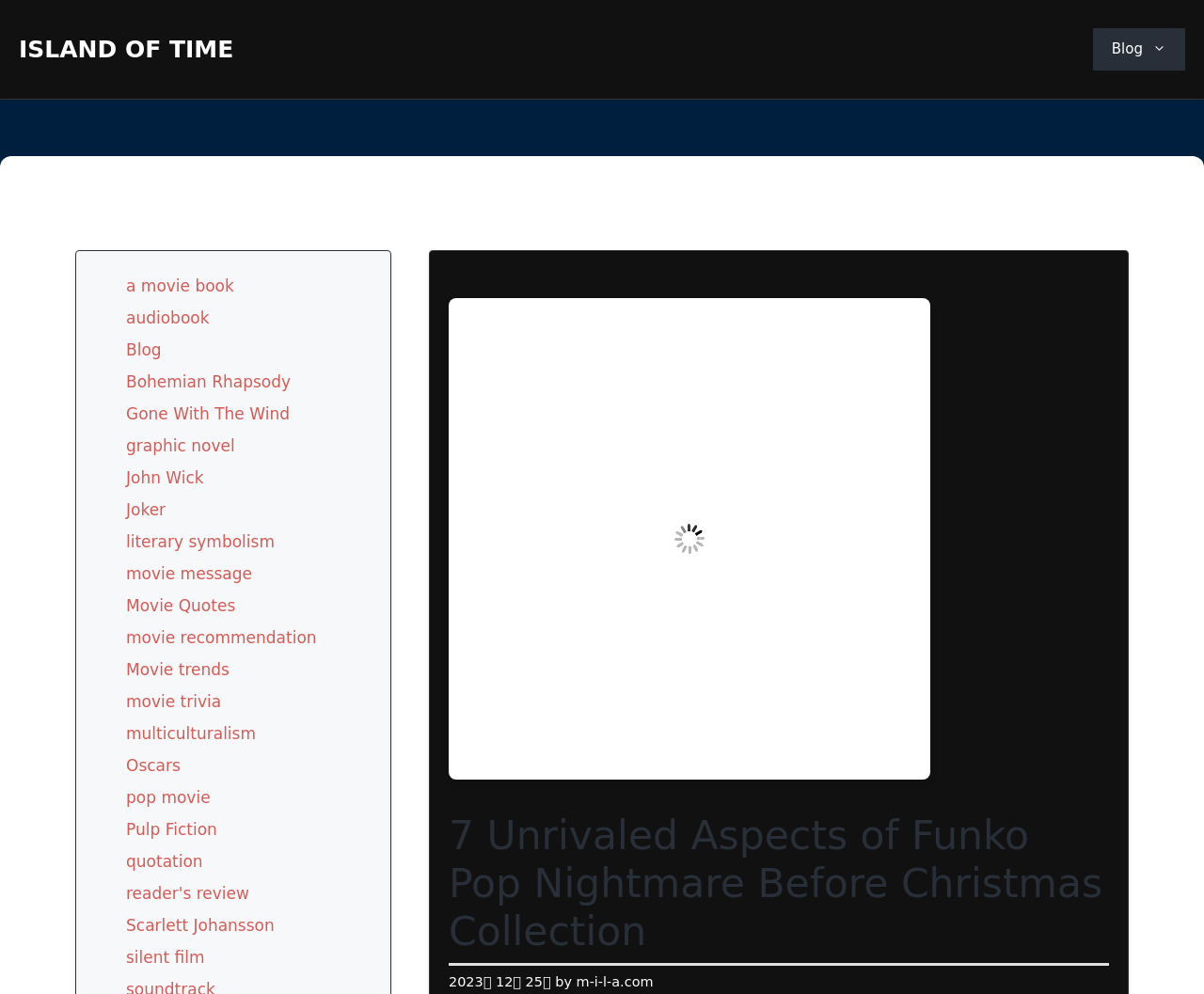Determine the bounding box coordinates of the clickable region to execute the instruction: "Visit the 'Blog' page". The coordinates should be four float numbers between 0 and 1, denoted as [left, top, right, bottom].

[0.908, 0.028, 0.984, 0.071]